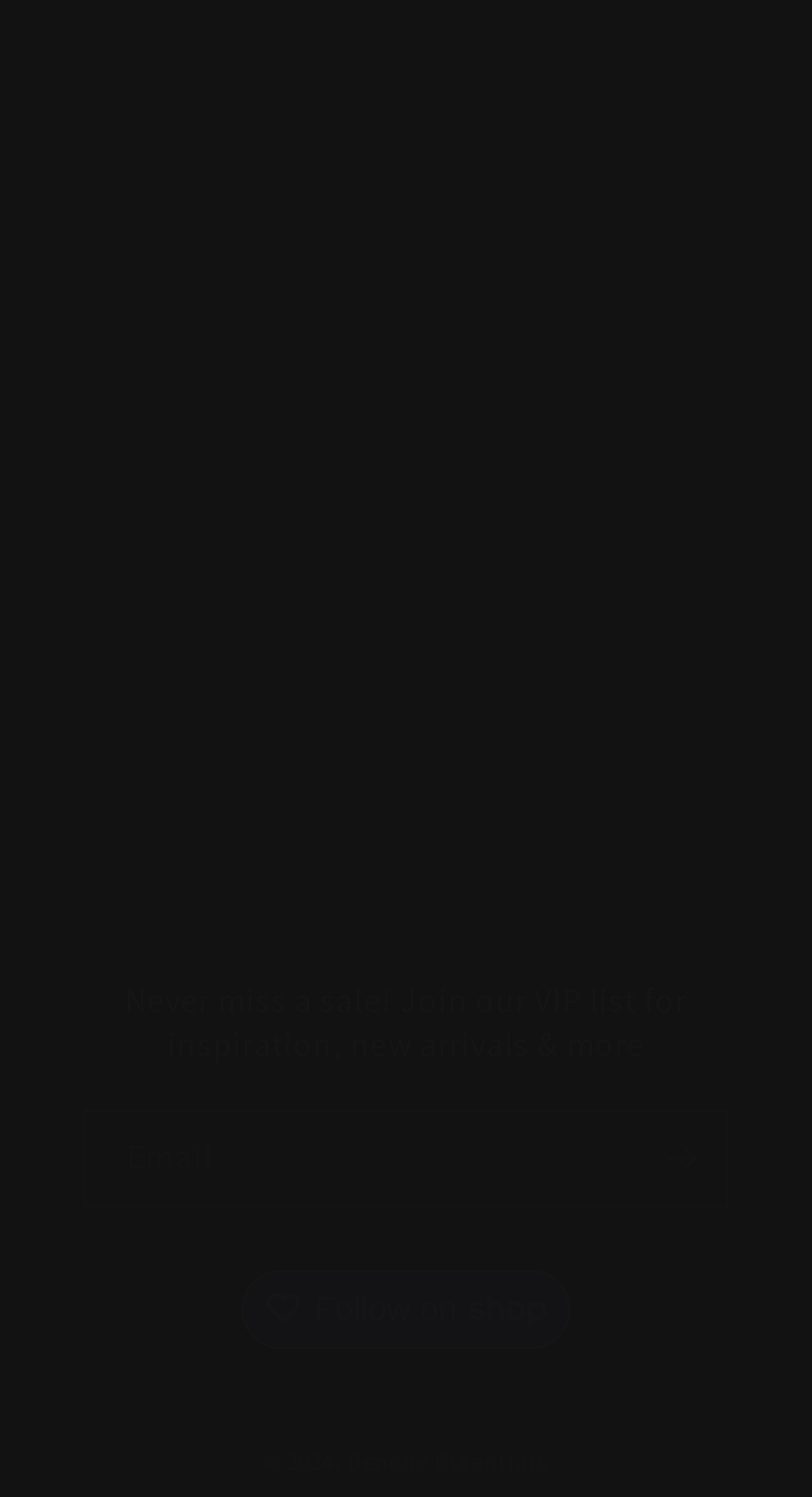Locate the bounding box coordinates of the region to be clicked to comply with the following instruction: "View shipping policy". The coordinates must be four float numbers between 0 and 1, in the form [left, top, right, bottom].

[0.103, 0.051, 0.897, 0.114]